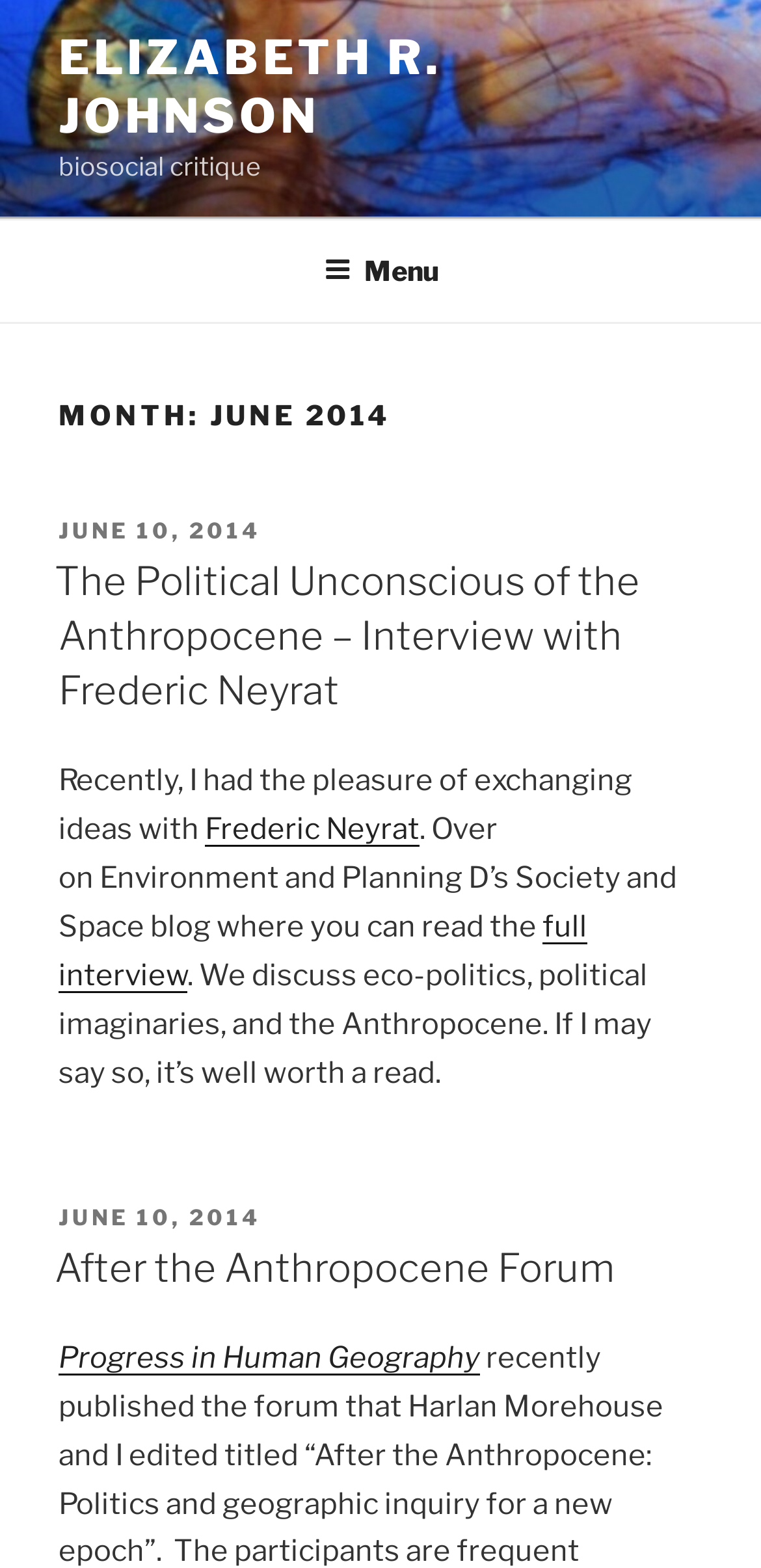Please extract the webpage's main title and generate its text content.

MONTH: JUNE 2014